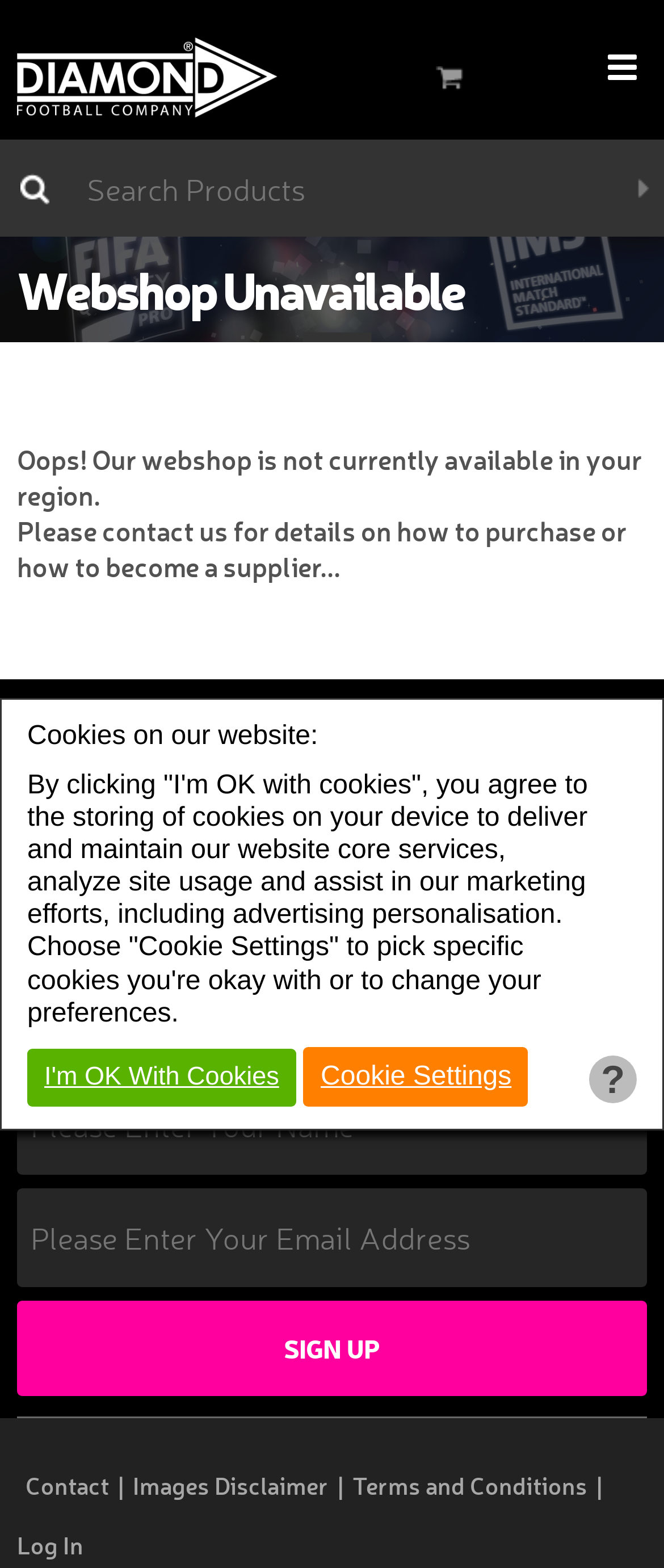Analyze the image and provide a detailed answer to the question: What is the name of the company?

The name of the company can be found in the top-left corner of the webpage, where there is a link and an image with the text 'Diamond Football Company'.